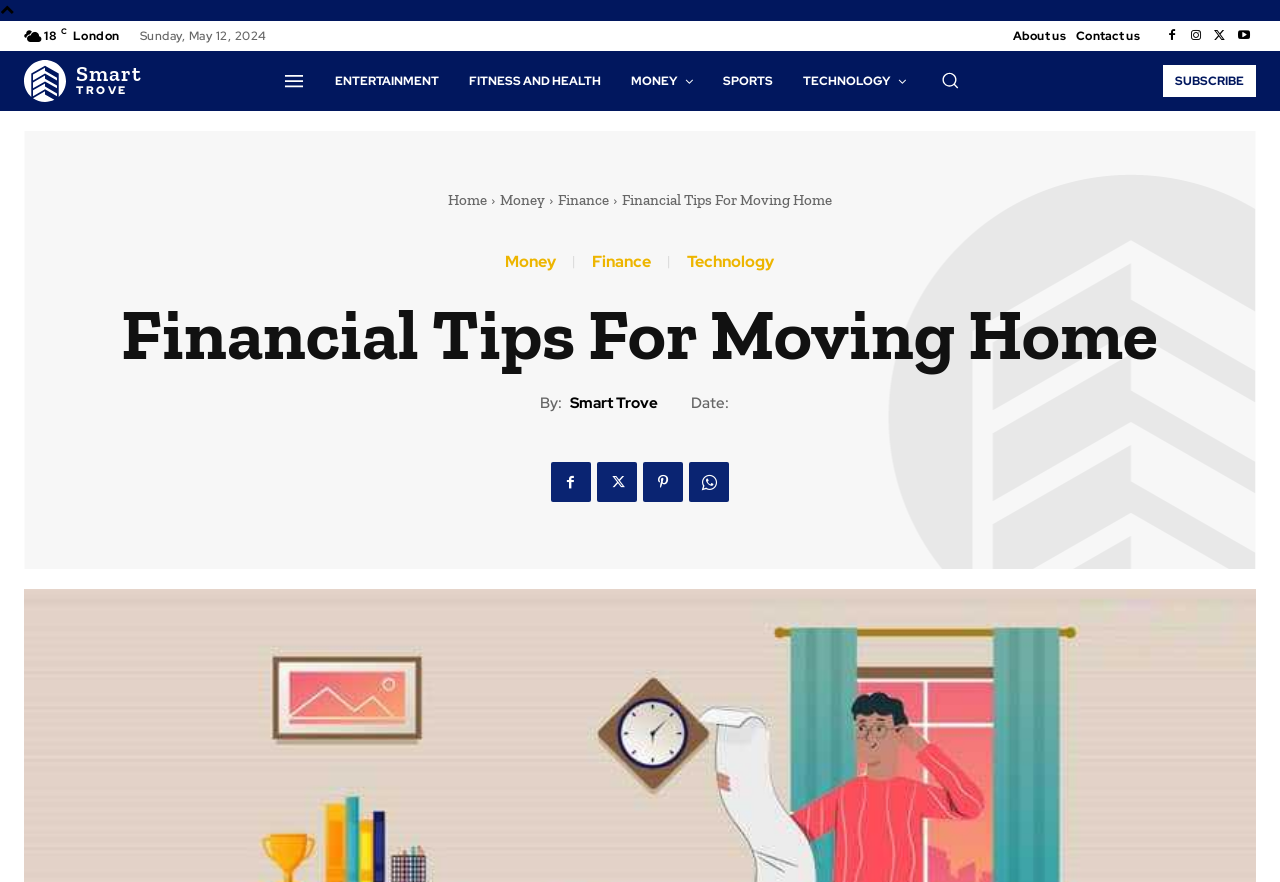Please locate the bounding box coordinates of the element that should be clicked to achieve the given instruction: "Contact Reyna Choi".

None